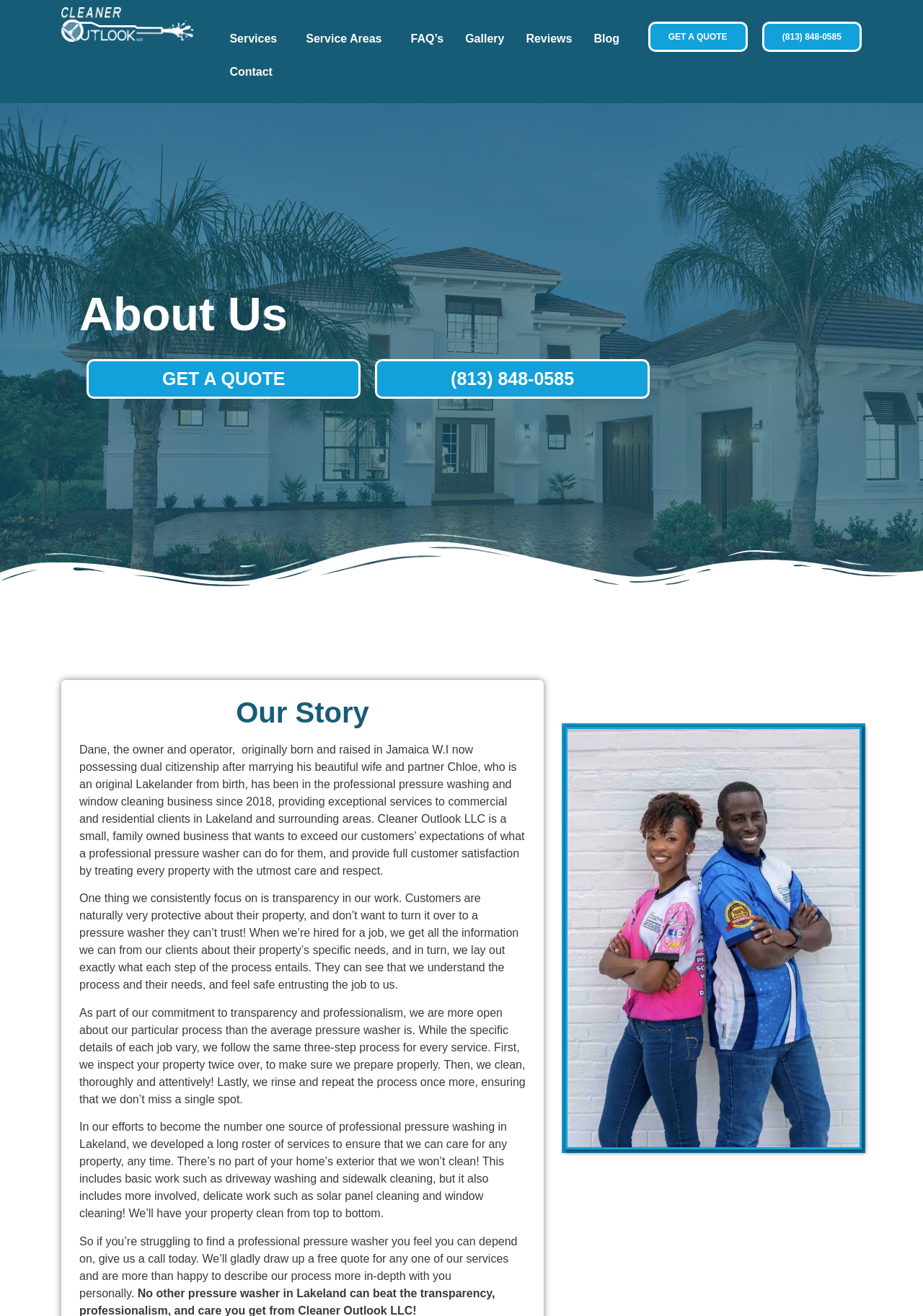Please determine the bounding box coordinates of the element to click in order to execute the following instruction: "Read more about 'Our Story'". The coordinates should be four float numbers between 0 and 1, specified as [left, top, right, bottom].

[0.086, 0.53, 0.57, 0.552]